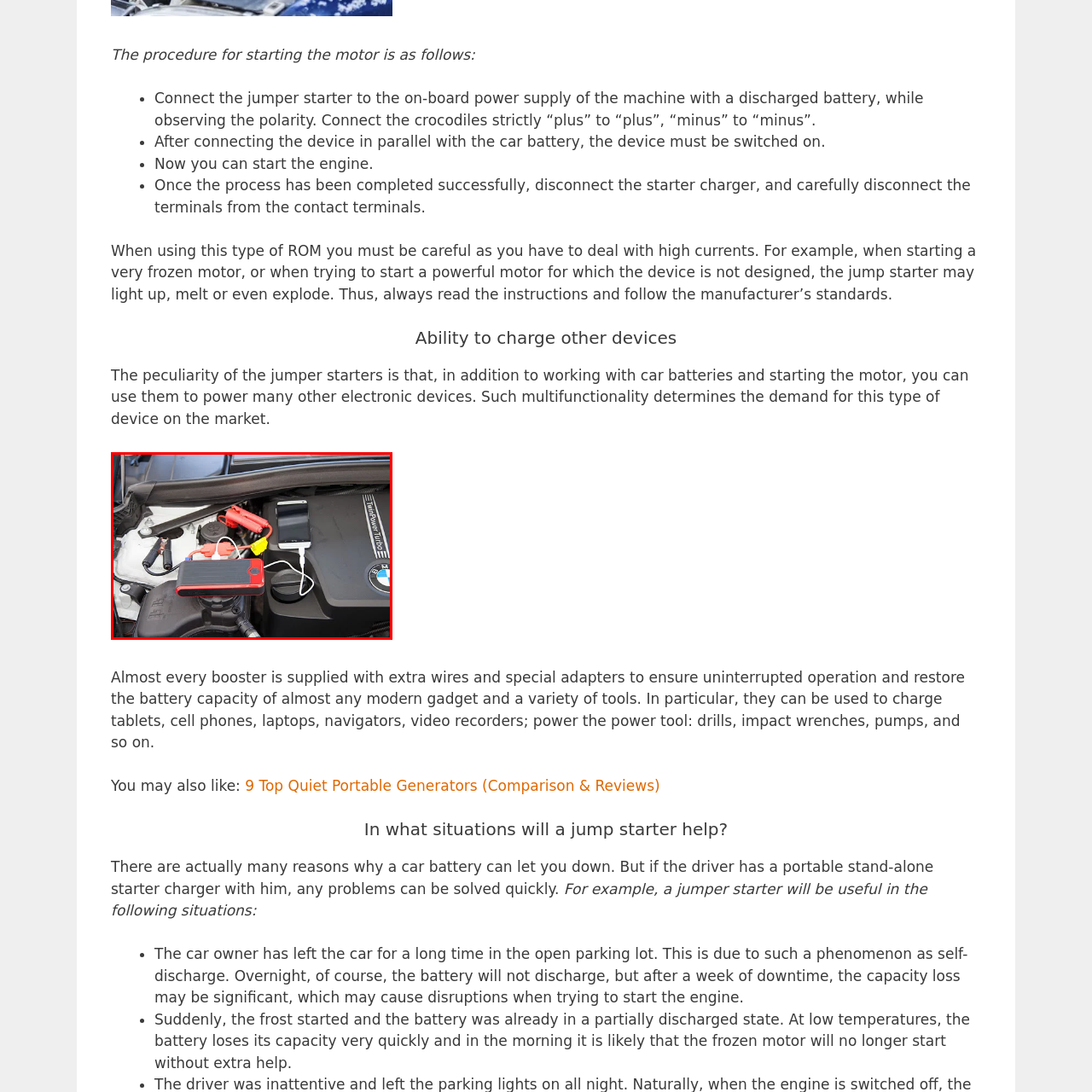Deliver a detailed account of the image that lies within the red box.

The image depicts a compact jumper starter connected to a car battery under the hood, demonstrating its practical use in automotive settings. The jumper starter, featuring a red and black design, is linked to the battery using red and black crocodile clips, indicating the proper polarity for safe operation. Additionally, a mobile phone is seen charging via a USB connection, showcasing the jumper starter's multifunctionality. This device can not only jump-start a vehicle's engine but also power various electronic gadgets, making it an essential tool for both automotive needs and everyday technology usage.